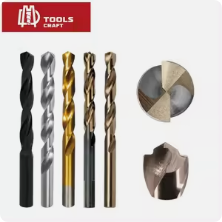Please provide a brief answer to the following inquiry using a single word or phrase:
What is the purpose of the multi-faceted bit?

Precision drilling